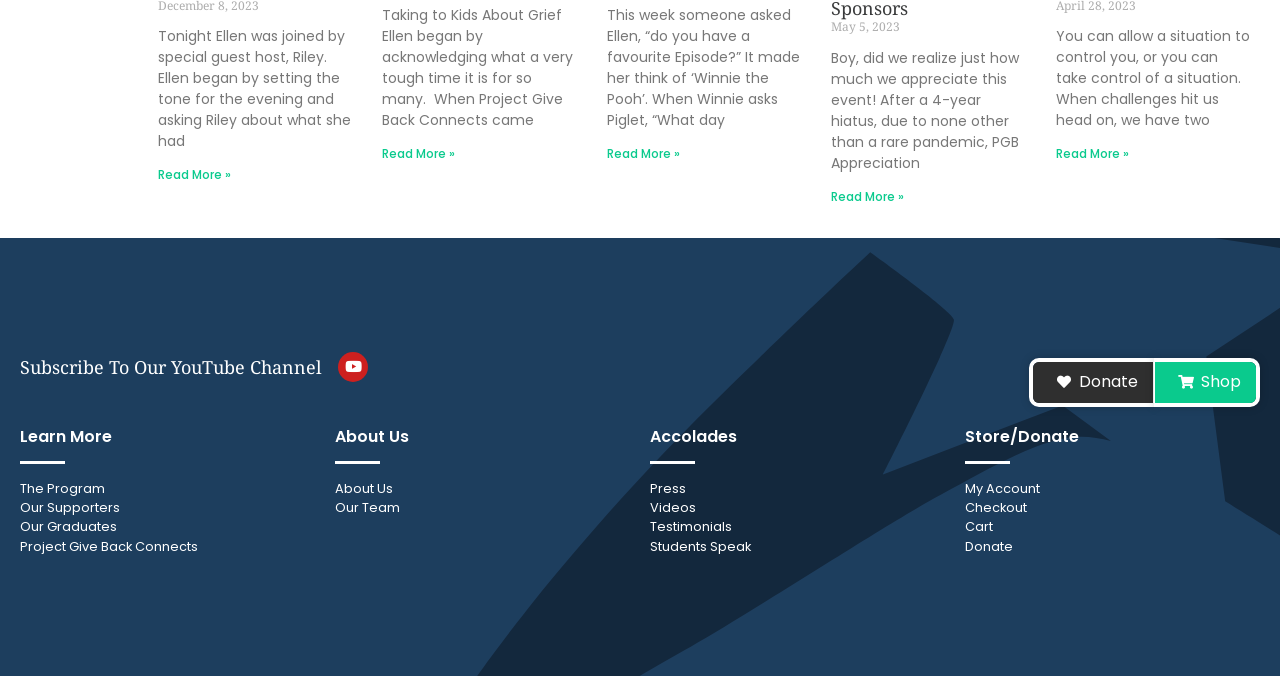Find the bounding box coordinates of the area to click in order to follow the instruction: "Shop at the store".

[0.902, 0.529, 0.984, 0.602]